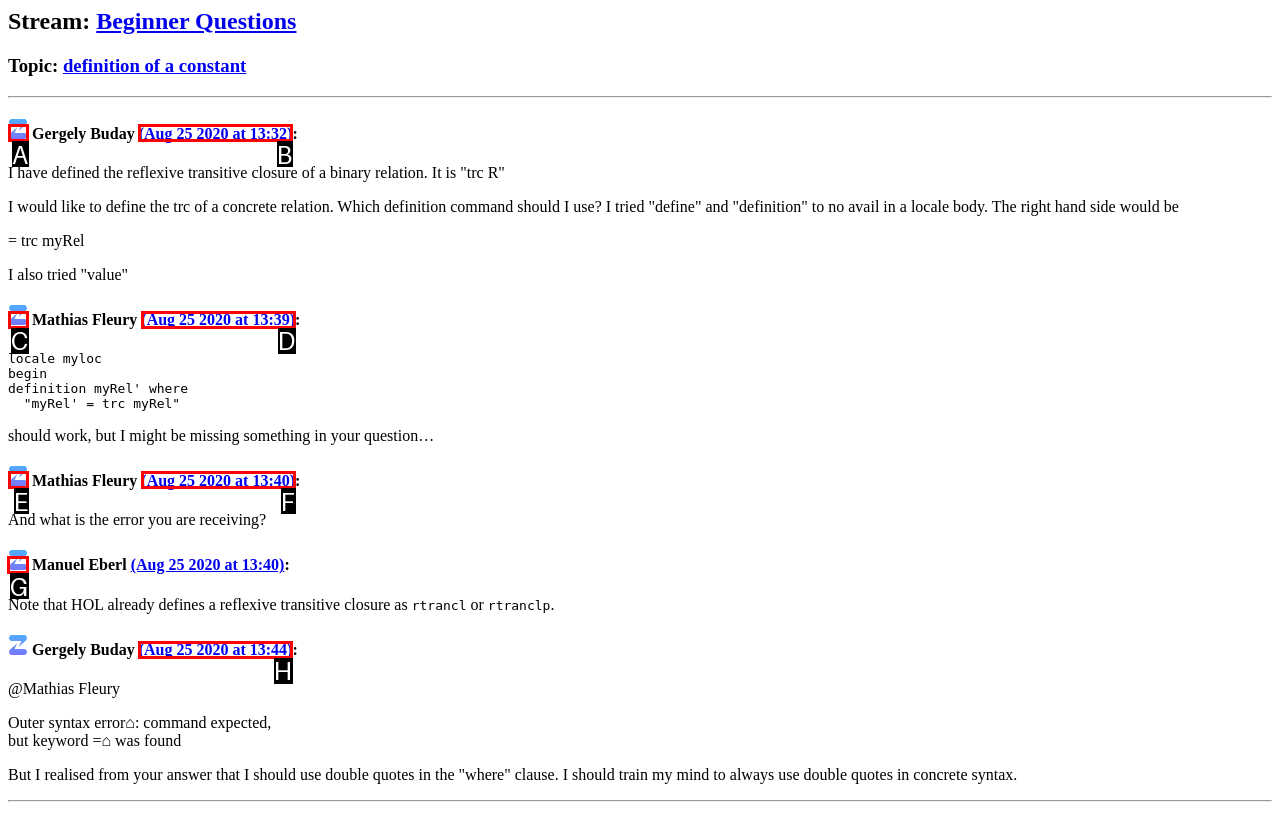Specify which element within the red bounding boxes should be clicked for this task: View the post on Zulip by Manuel Eberl Respond with the letter of the correct option.

G